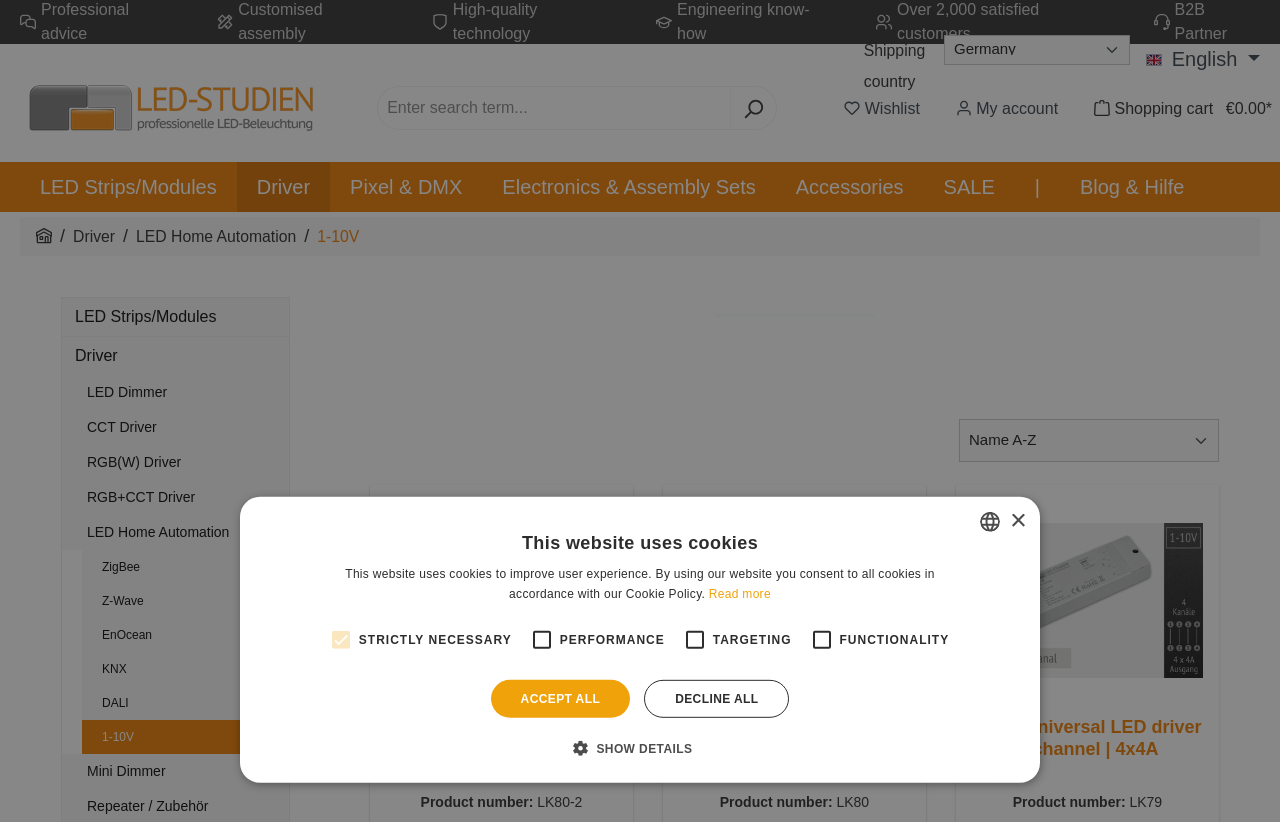Please pinpoint the bounding box coordinates for the region I should click to adhere to this instruction: "Select a shipping country from the dropdown".

[0.737, 0.043, 0.883, 0.079]